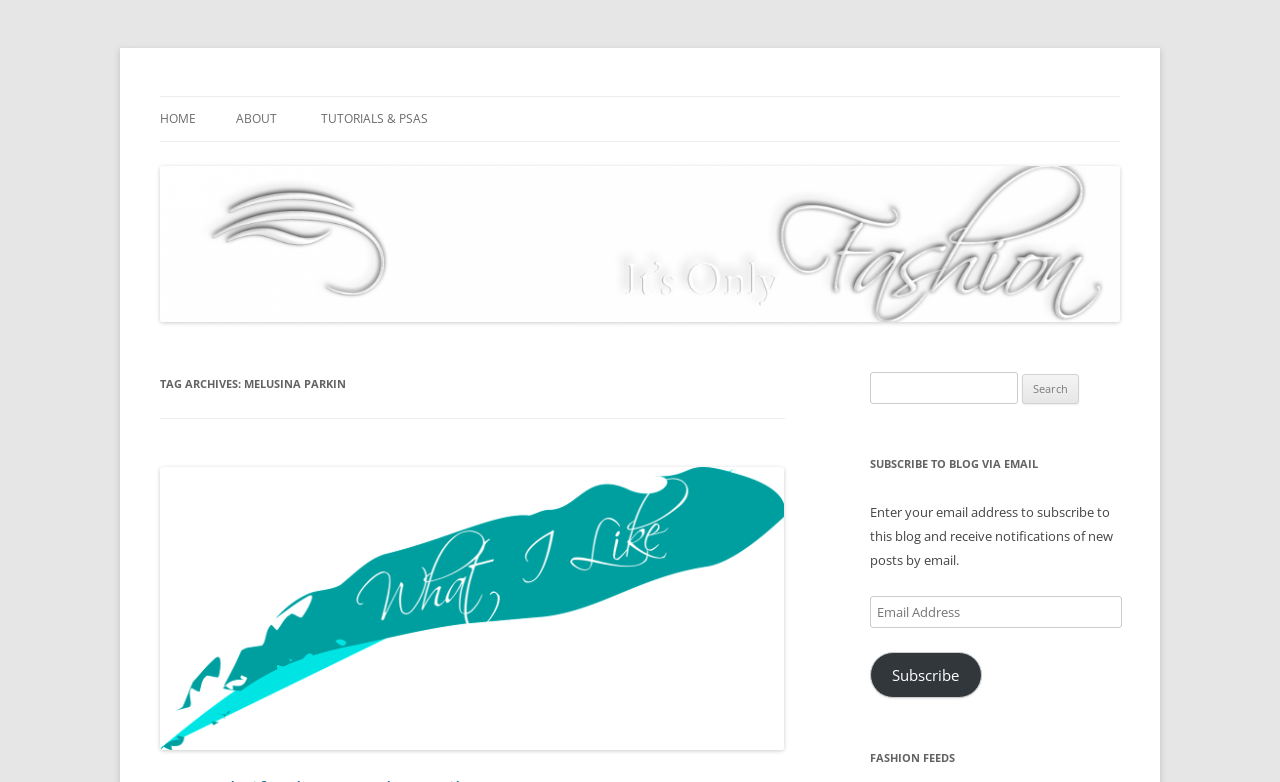Given the following UI element description: "Its Only Fashion", find the bounding box coordinates in the webpage screenshot.

[0.125, 0.092, 0.288, 0.153]